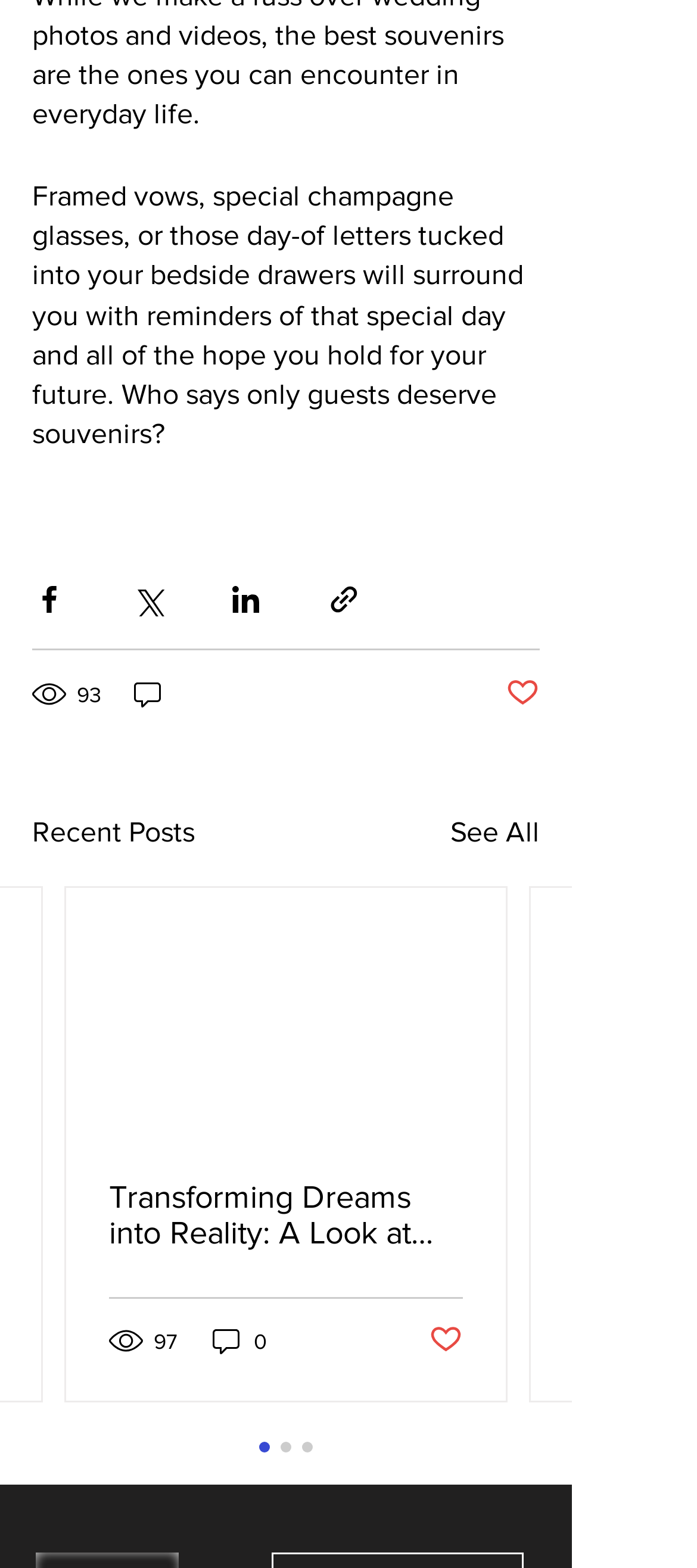Could you provide the bounding box coordinates for the portion of the screen to click to complete this instruction: "Share via Facebook"?

[0.046, 0.372, 0.095, 0.393]